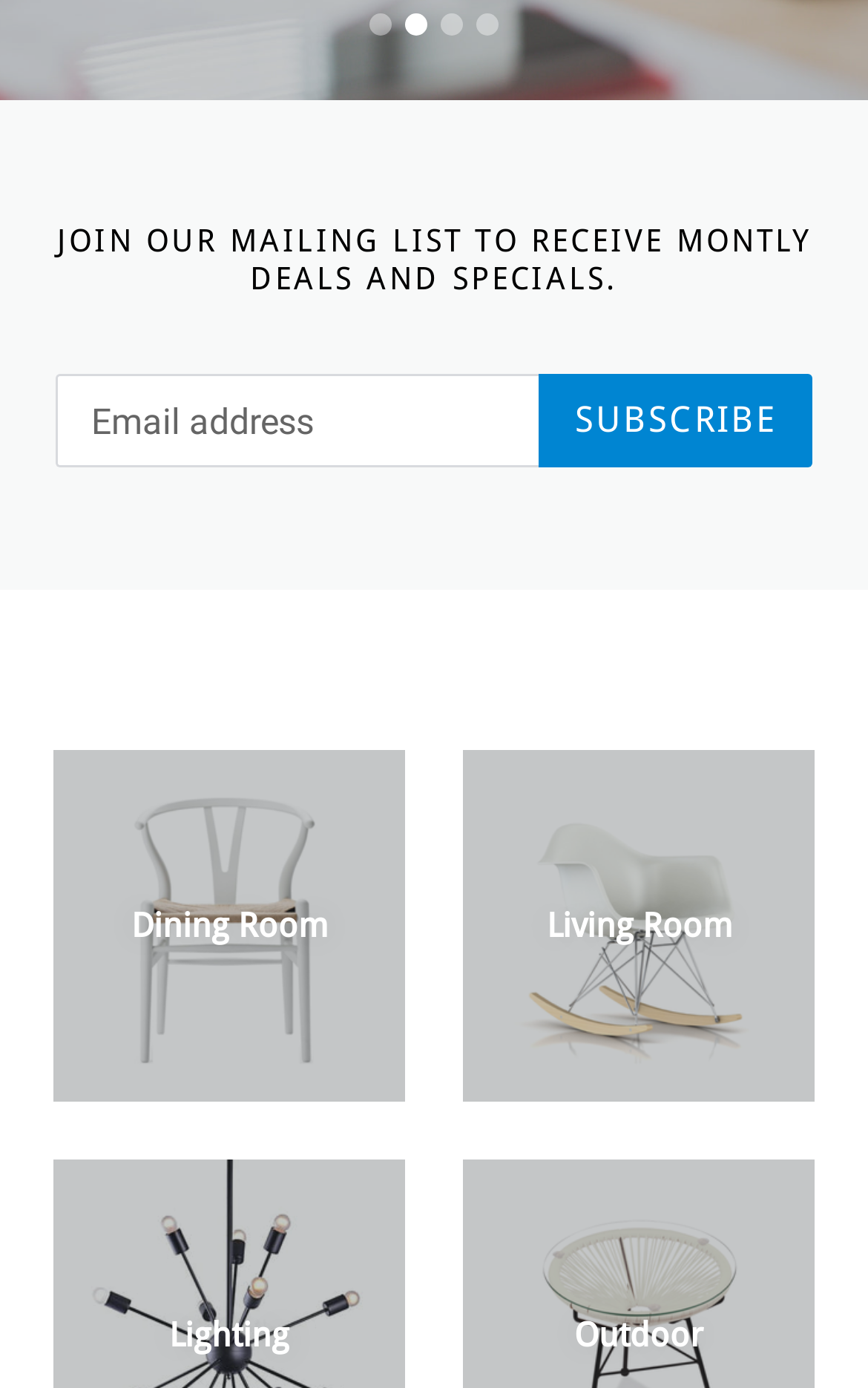For the following element description, predict the bounding box coordinates in the format (top-left x, top-left y, bottom-right x, bottom-right y). All values should be floating point numbers between 0 and 1. Description: Subscribe

[0.622, 0.27, 0.936, 0.337]